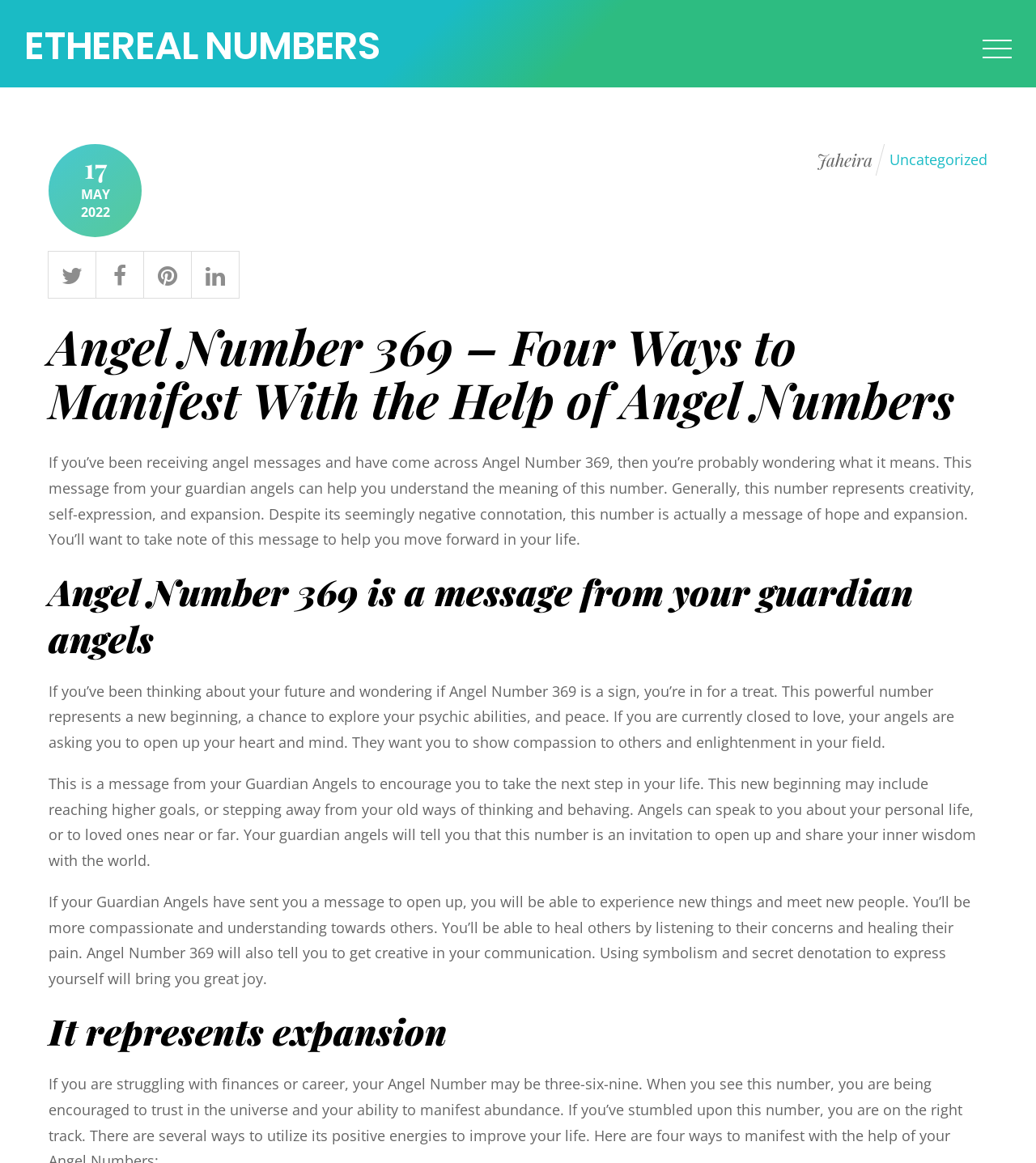Extract the primary header of the webpage and generate its text.

Angel Number 369 – Four Ways to Manifest With the Help of Angel Numbers